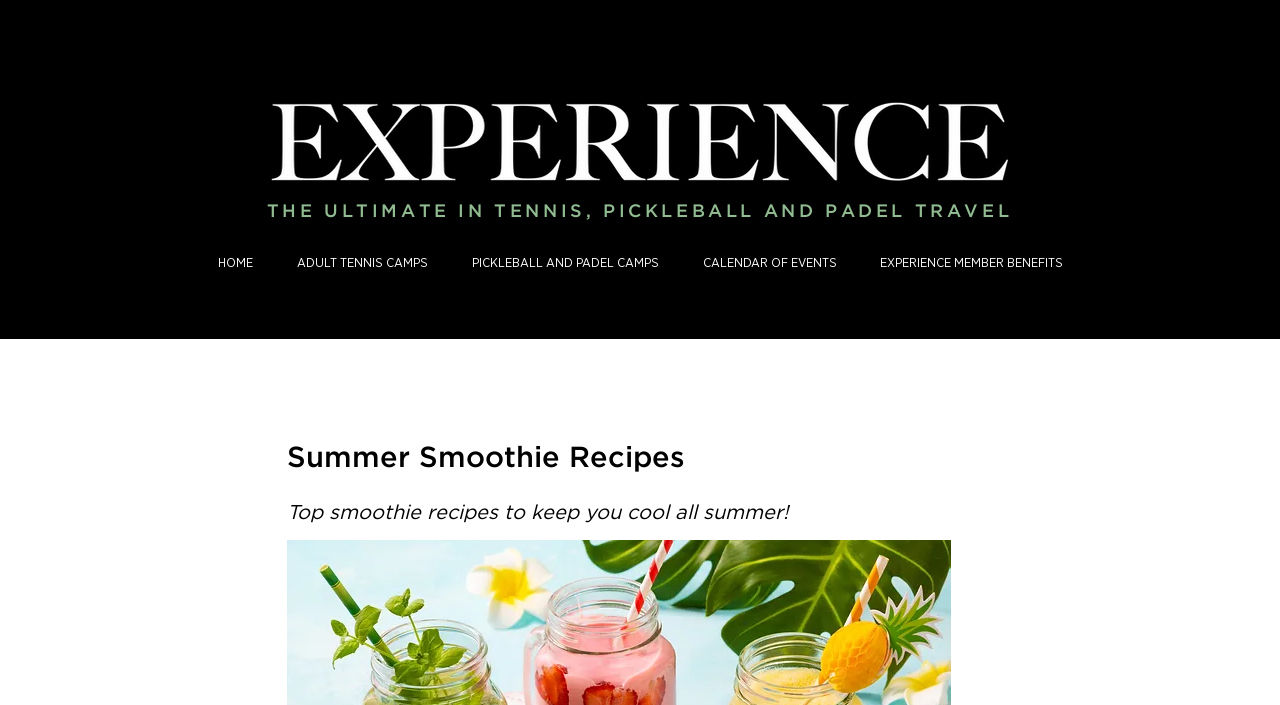Extract the main heading from the webpage content.

THE ULTIMATE IN TENNIS, PICKLEBALL AND PADEL TRAVEL